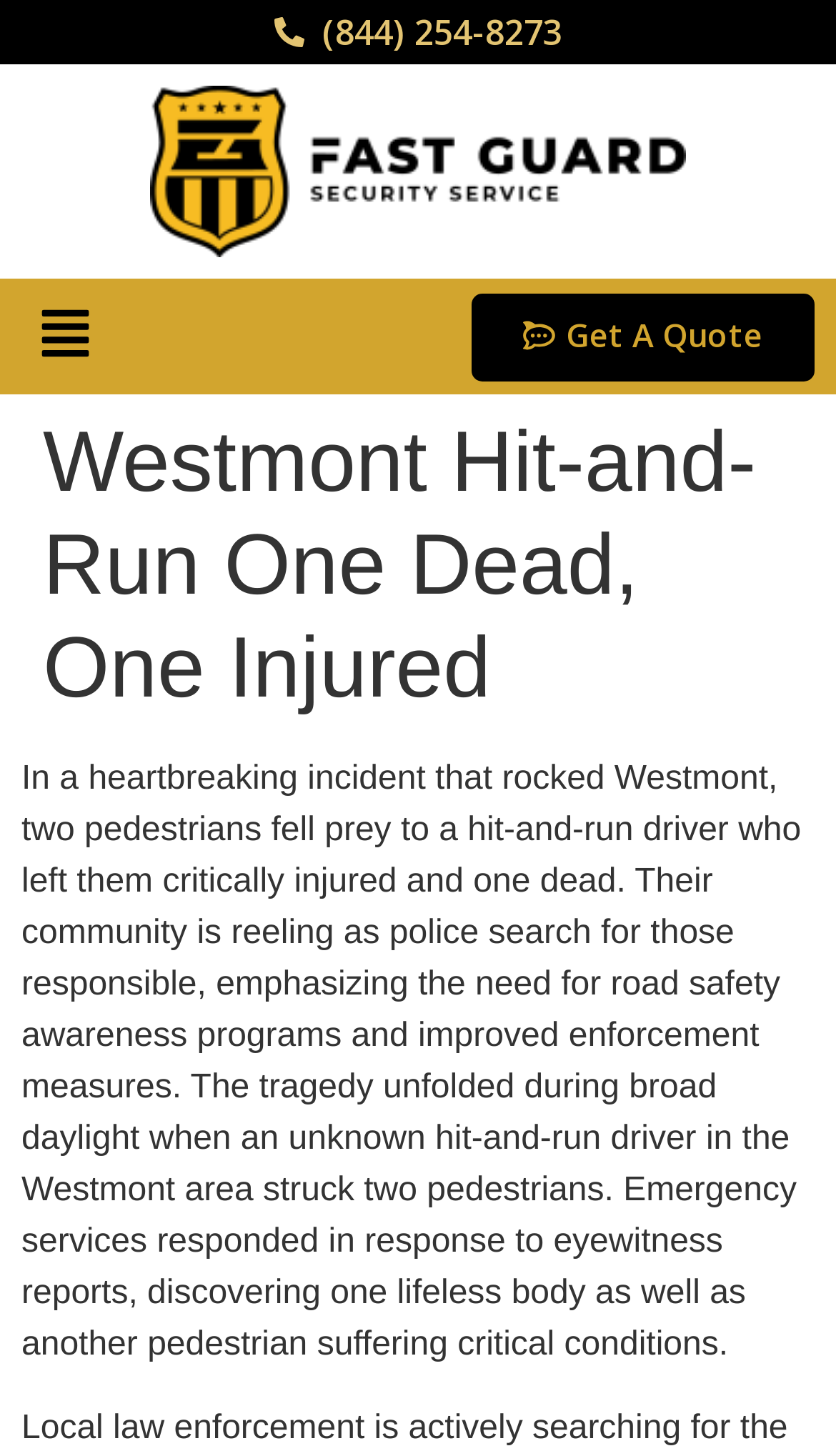Please provide a one-word or phrase answer to the question: 
What is the condition of one of the pedestrians?

Critical